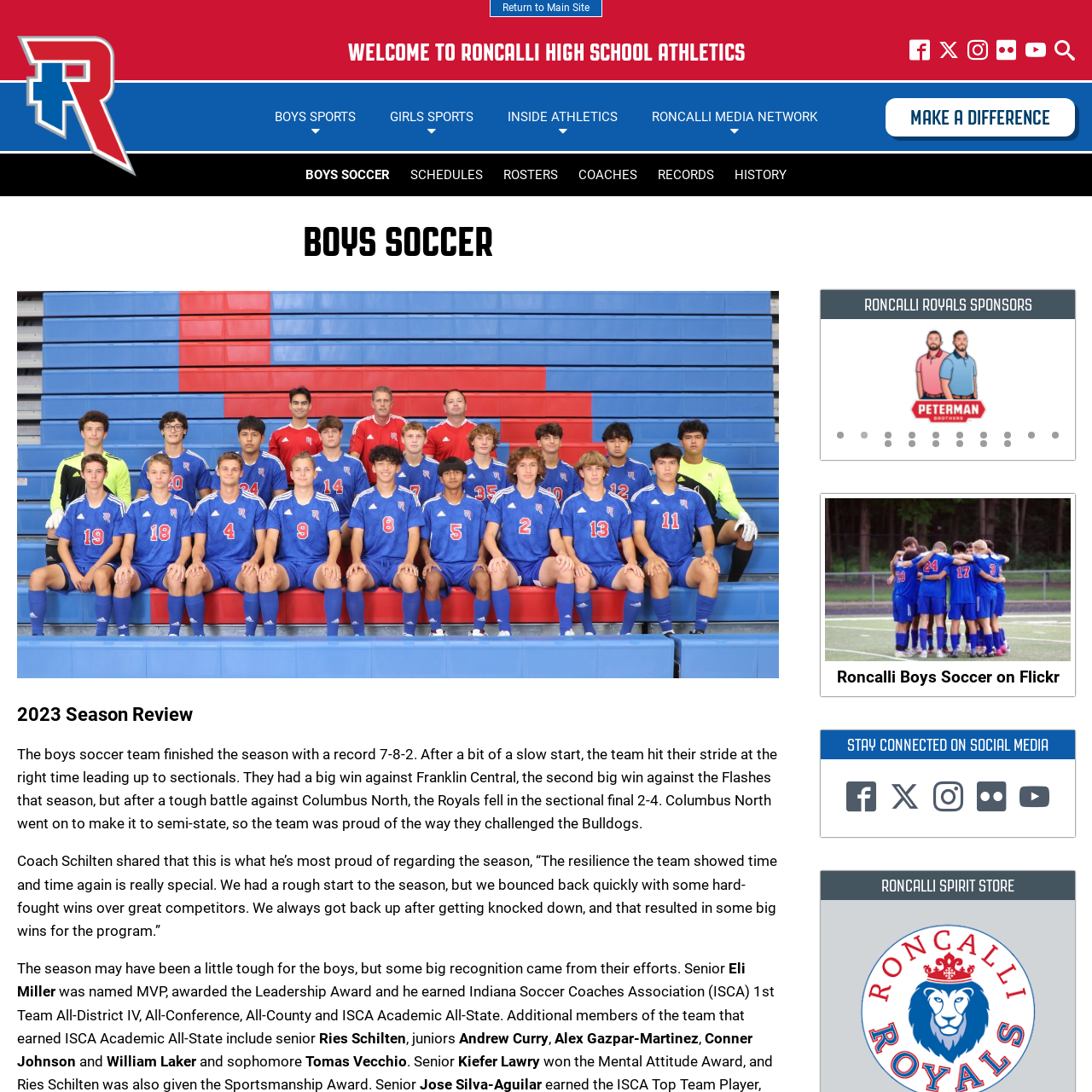Provide a comprehensive description of the image located within the red boundary.

The image features a logo or emblem associated with Roncalli High School Athletics, symbolizing the school's pride in its athletic programs. This could be particularly linked to the boys soccer team, which recently concluded its season with a record of 7-8-2. The logo serves as a visual representation of the team's spirit and community support. As part of Roncalli's athletic identity, it reflects the school's commitment to sportsmanship, teamwork, and student achievement.